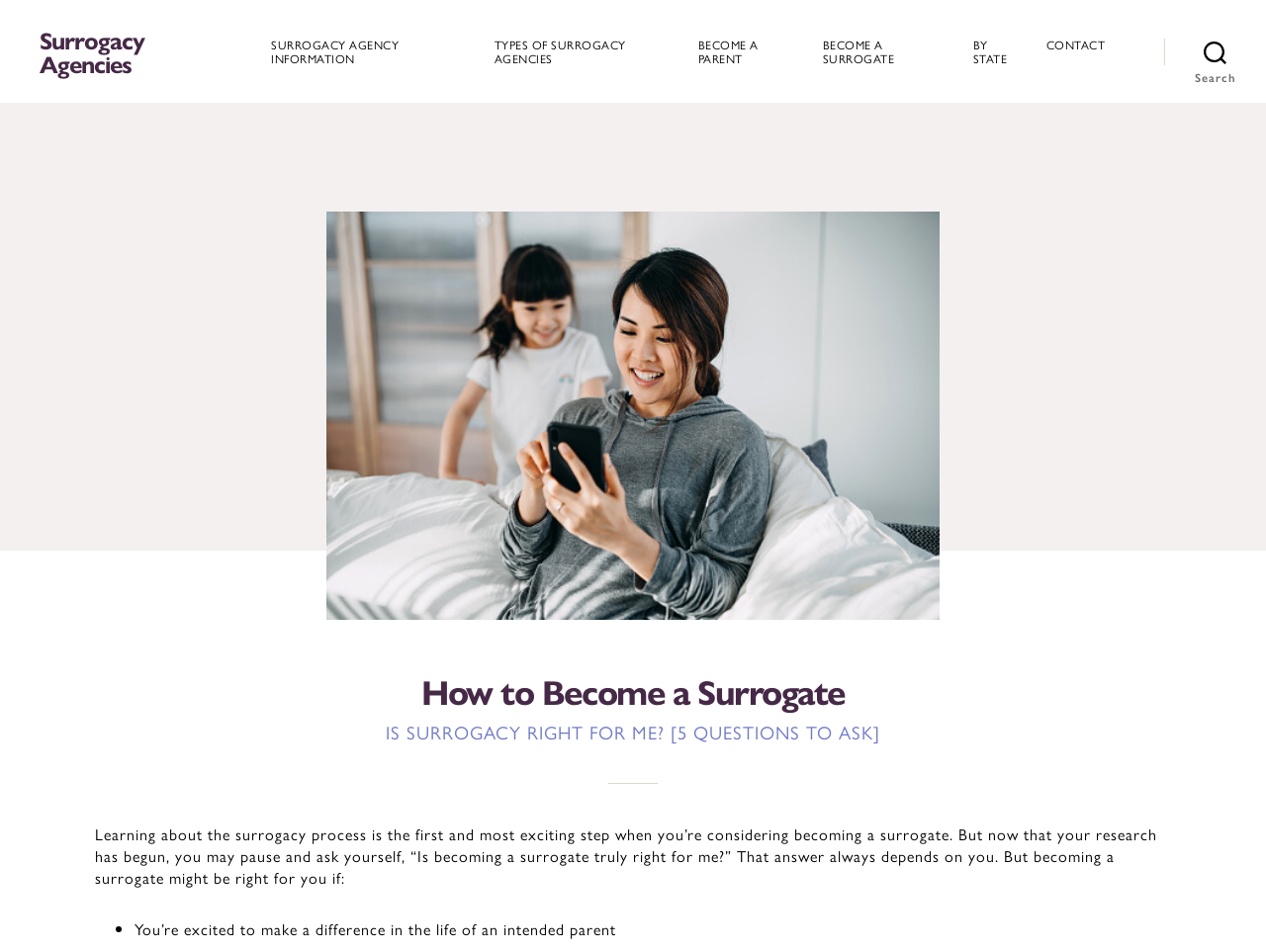Using the provided element description, identify the bounding box coordinates as (top-left x, top-left y, bottom-right x, bottom-right y). Ensure all values are between 0 and 1. Description: Search

[0.92, 0.031, 1.0, 0.077]